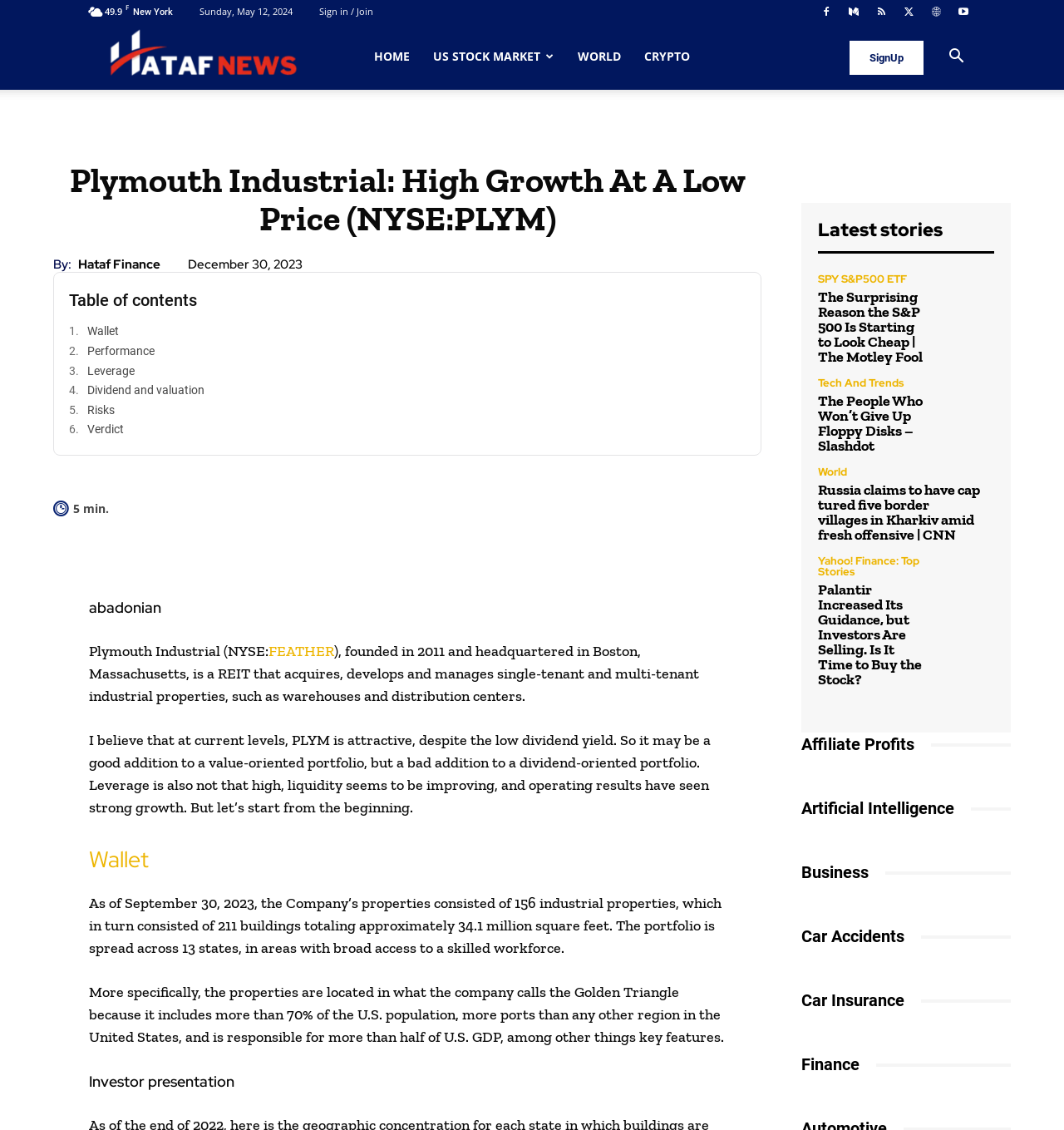Identify the bounding box coordinates of the section to be clicked to complete the task described by the following instruction: "Click on 'Sign In' button". The coordinates should be four float numbers between 0 and 1, formatted as [left, top, right, bottom].

None